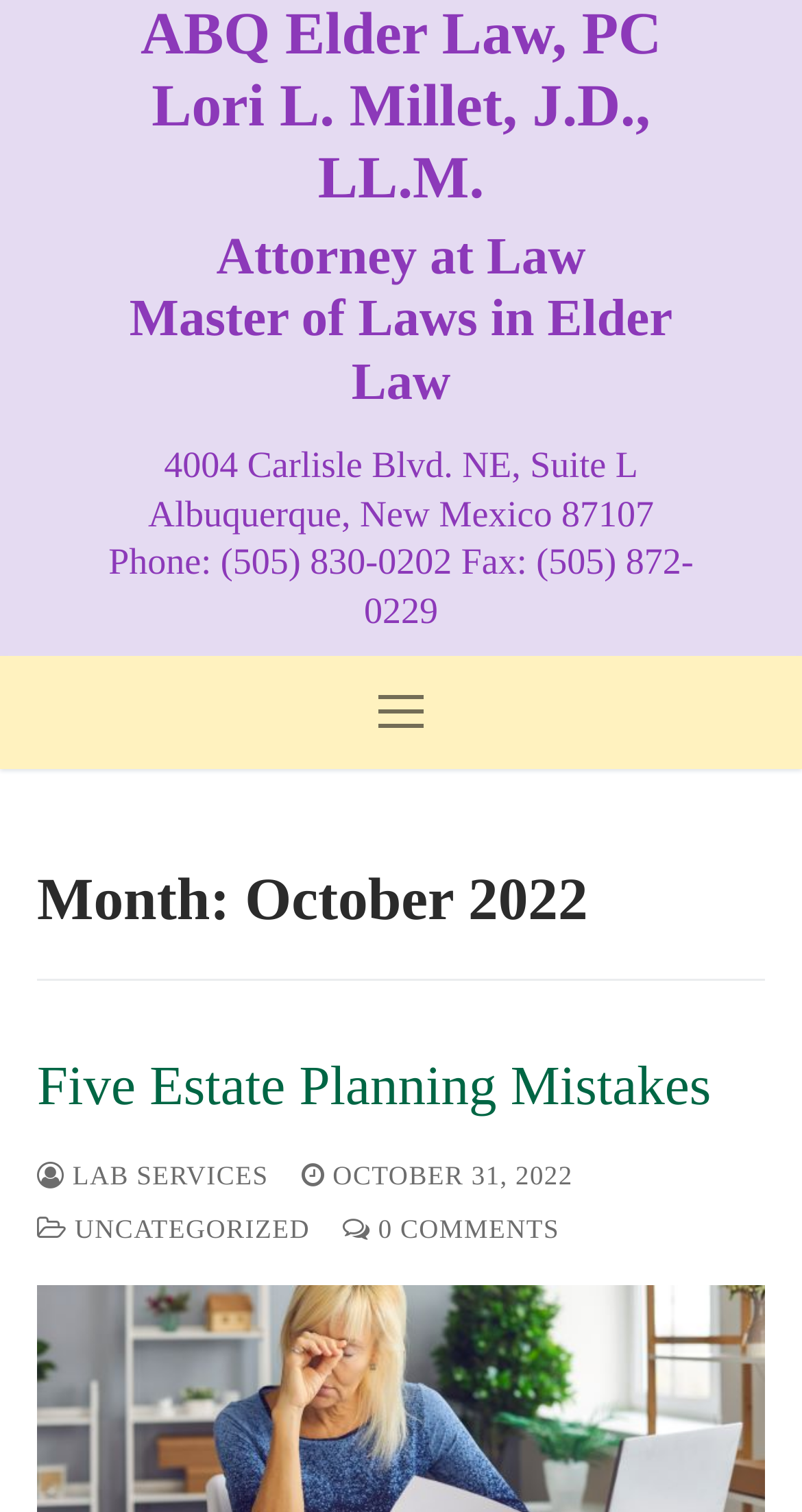Provide the bounding box coordinates of the HTML element this sentence describes: "0 Comments". The bounding box coordinates consist of four float numbers between 0 and 1, i.e., [left, top, right, bottom].

[0.427, 0.802, 0.698, 0.822]